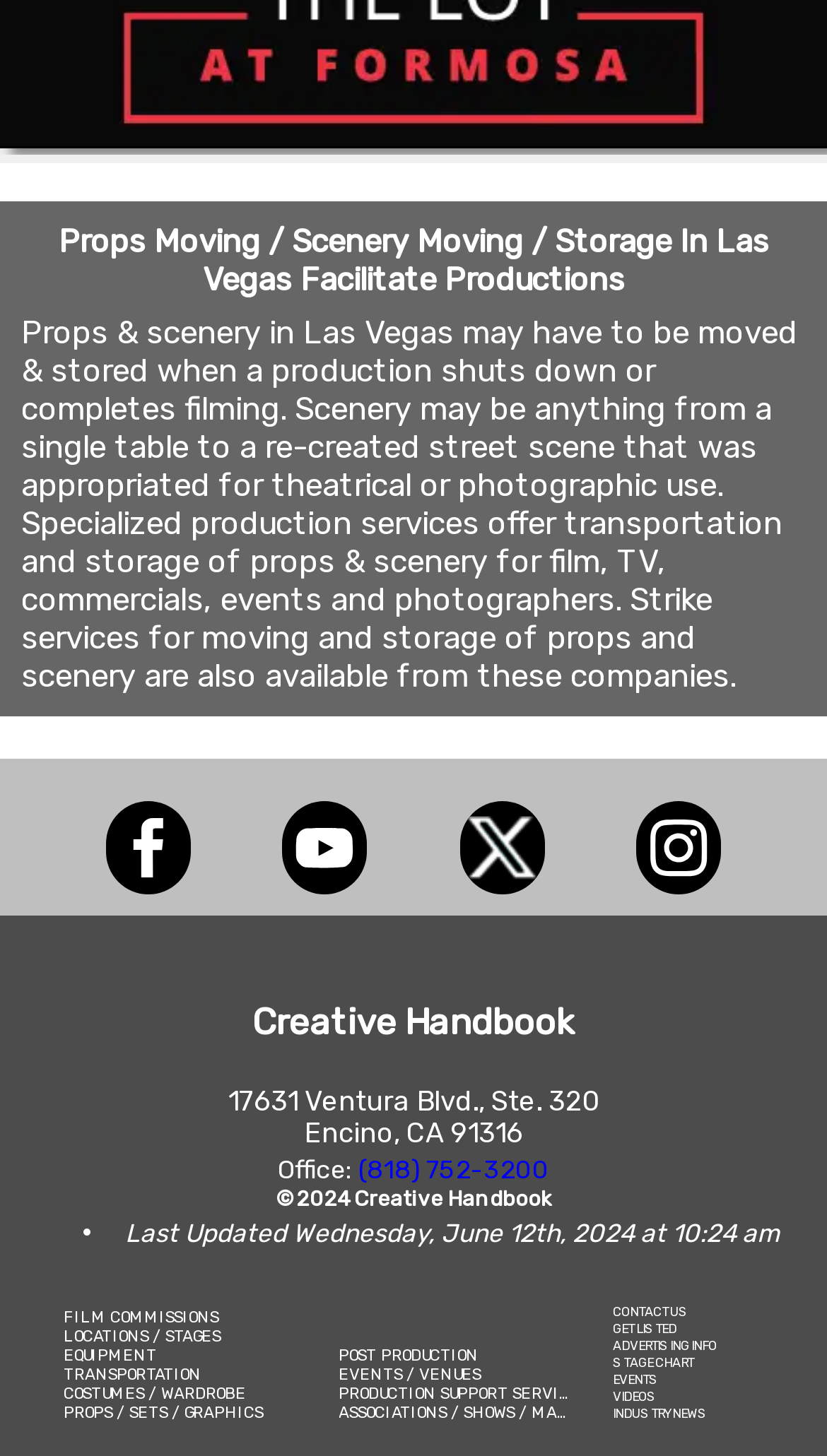Please find the bounding box for the UI element described by: "PROPS / SETS / GRAPHICS".

[0.077, 0.964, 0.318, 0.977]